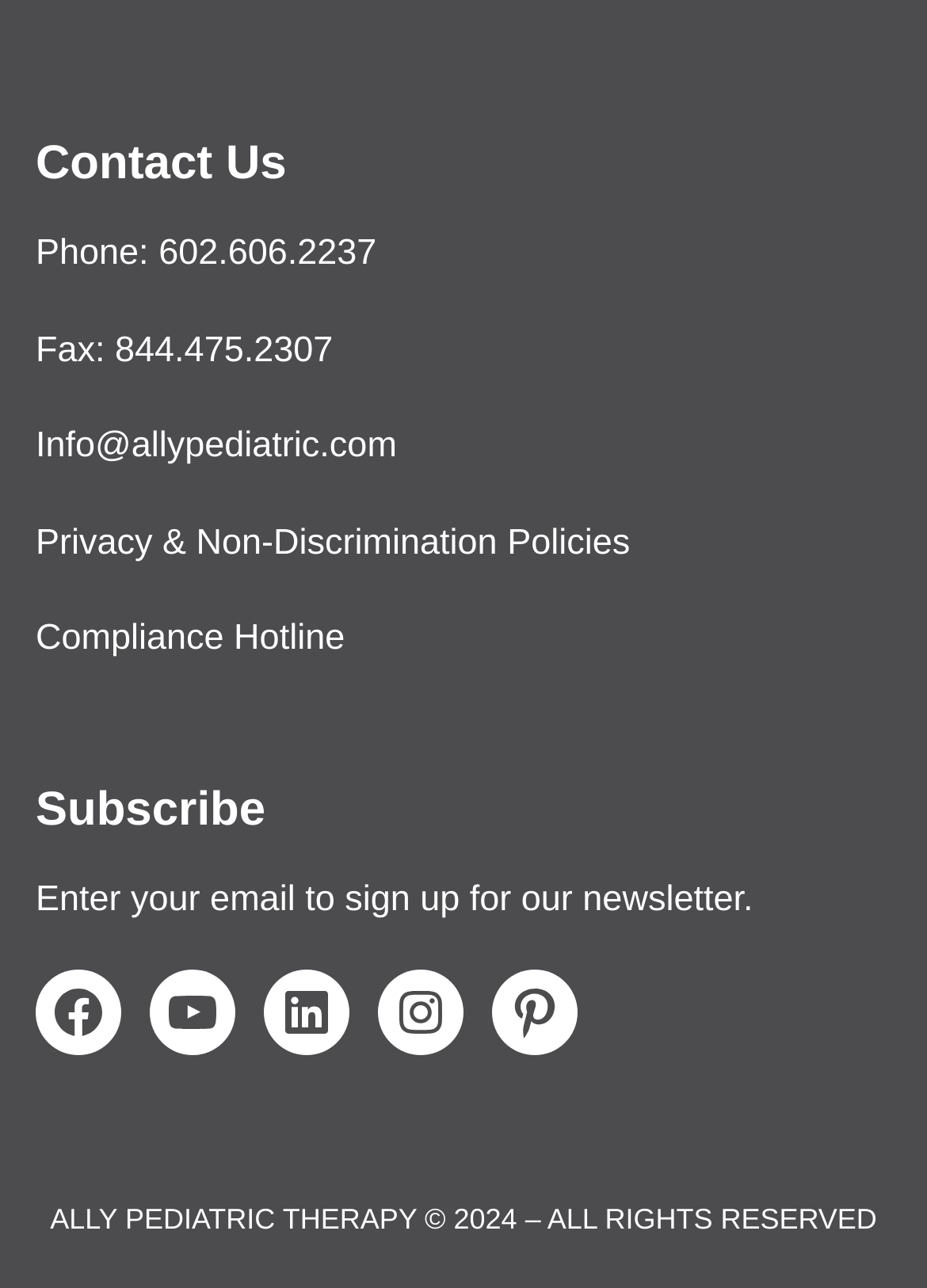How many social media links are available?
Could you please answer the question thoroughly and with as much detail as possible?

The social media links are located at the bottom of the webpage. There are five links, each representing a different social media platform: Facebook, YouTube, LinkedIn, Instagram, and Pinterest. These links are arranged horizontally and are identified by their respective icons.